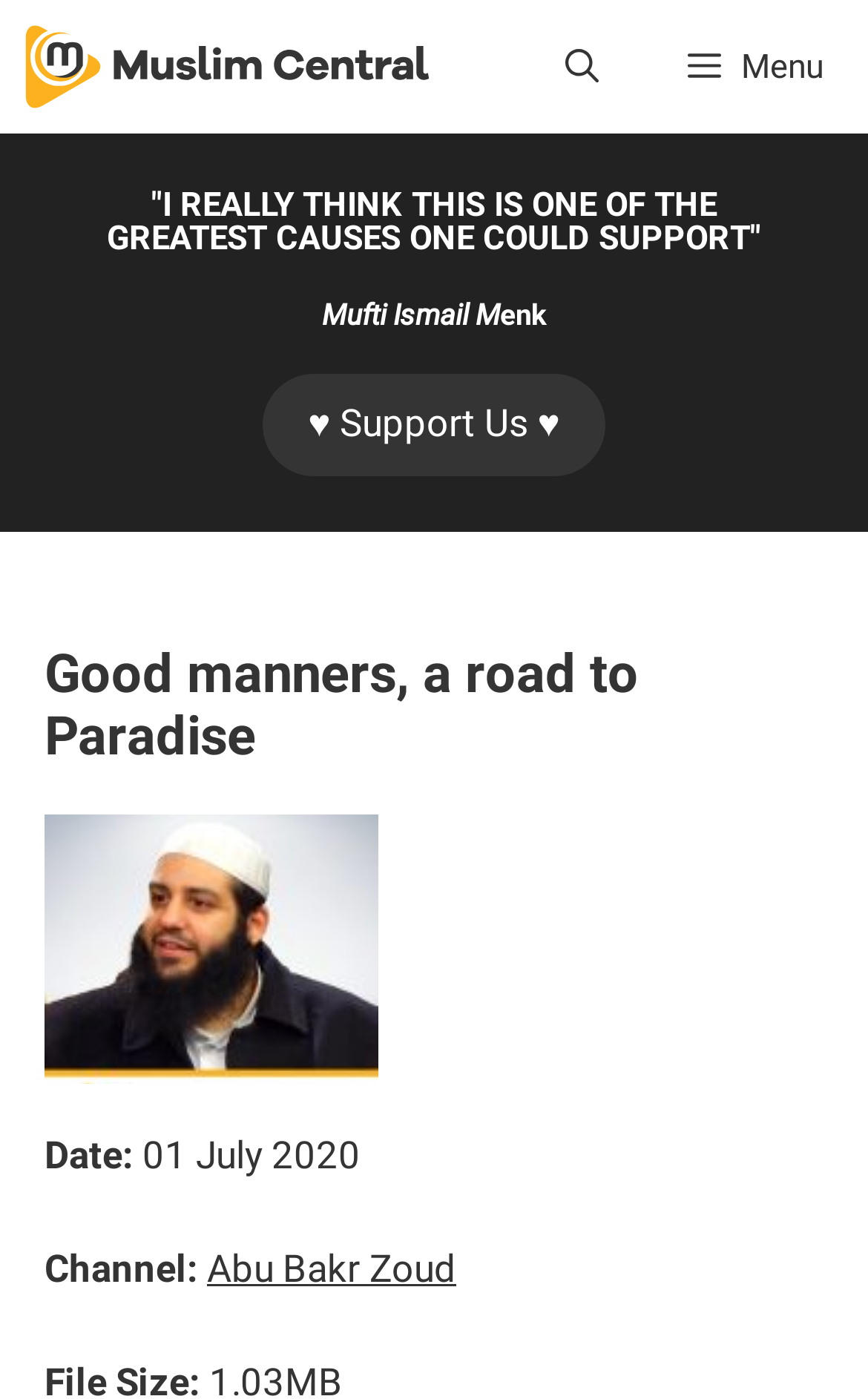Utilize the information from the image to answer the question in detail:
Who is quoted in the main heading?

I found the quote by looking at the heading element which displays the quote and the name 'Mufti Ismail Menk'.